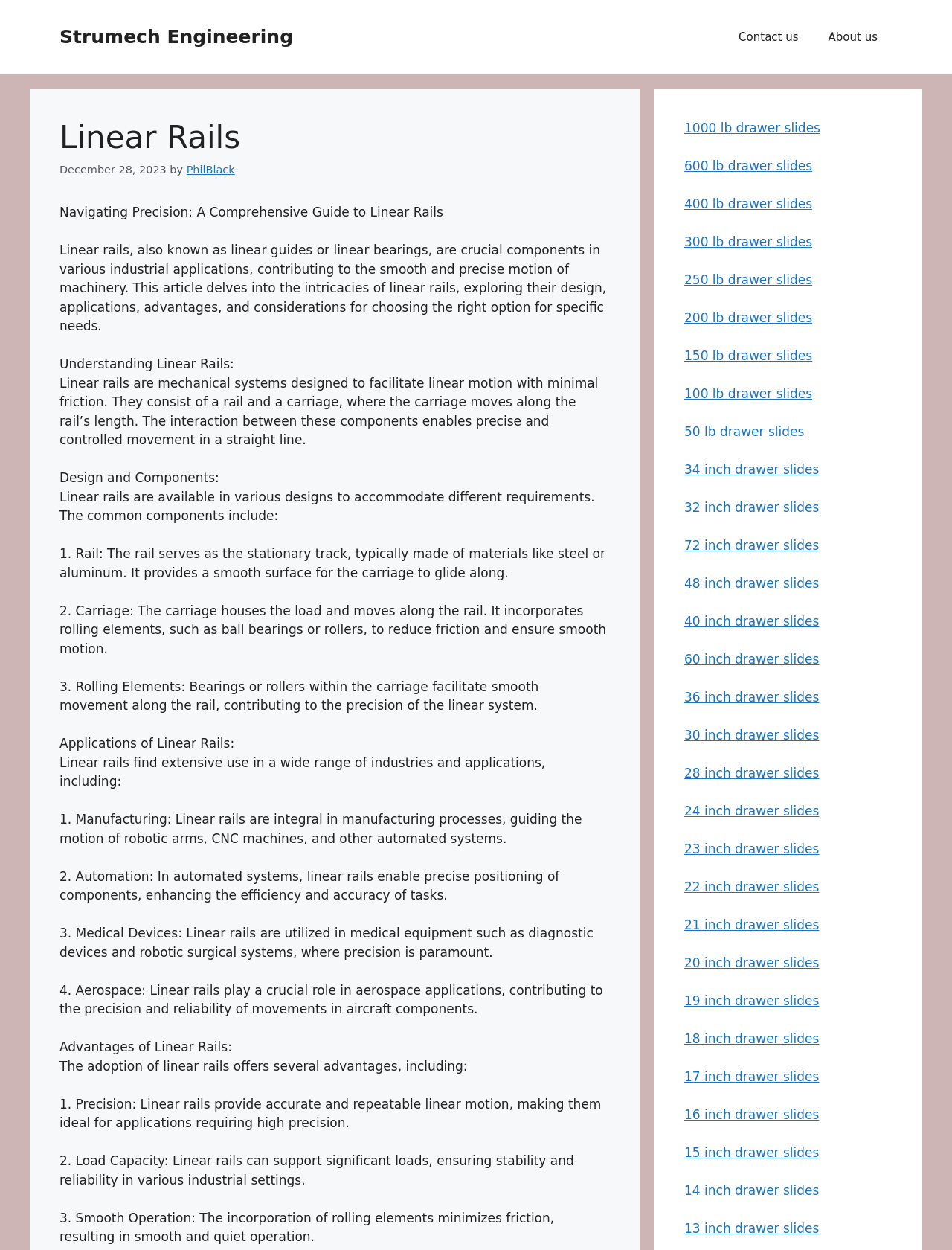Highlight the bounding box coordinates of the element you need to click to perform the following instruction: "Click on 1000 lb drawer slides."

[0.719, 0.096, 0.862, 0.108]